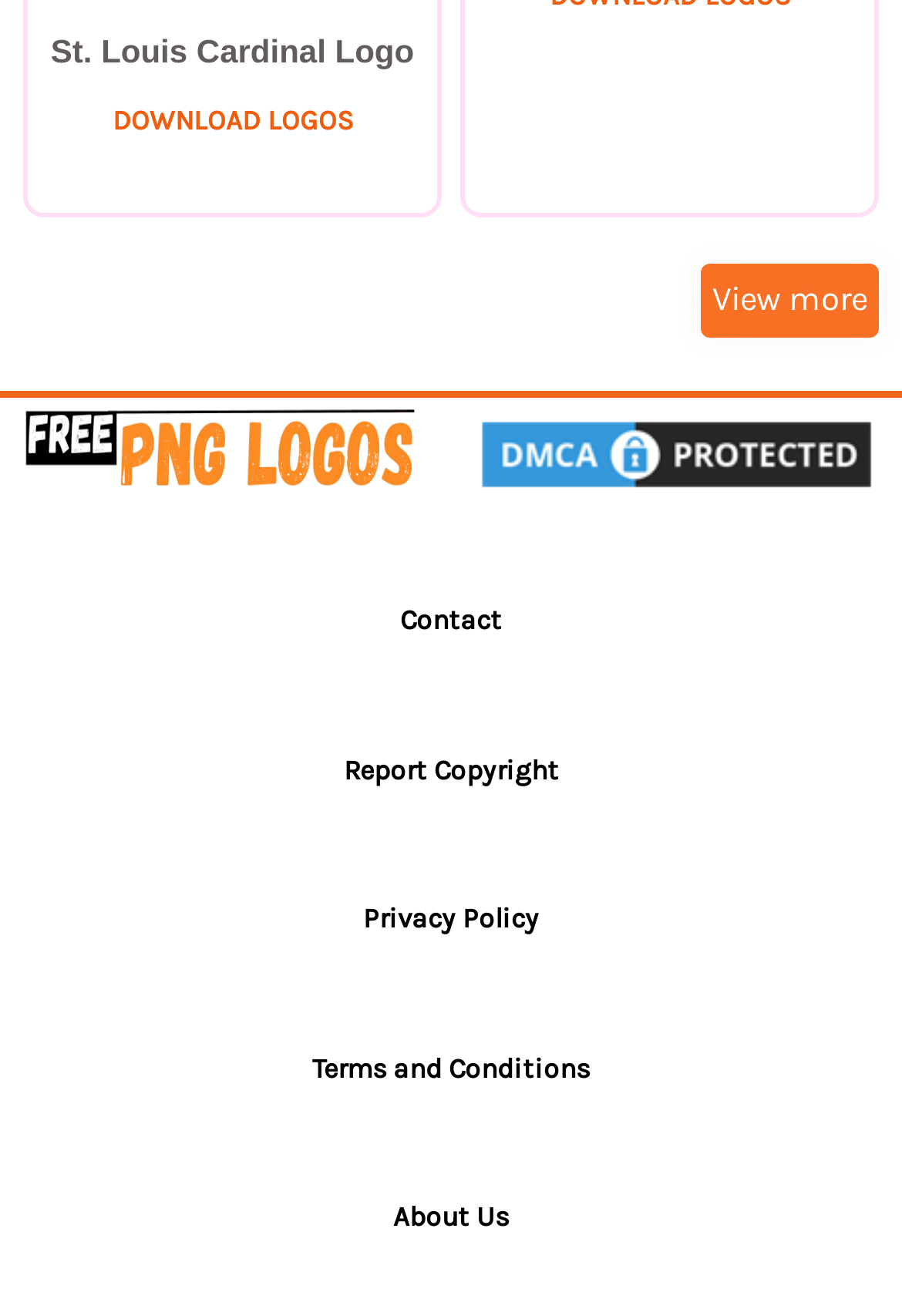Determine the bounding box coordinates of the clickable region to follow the instruction: "view services".

None